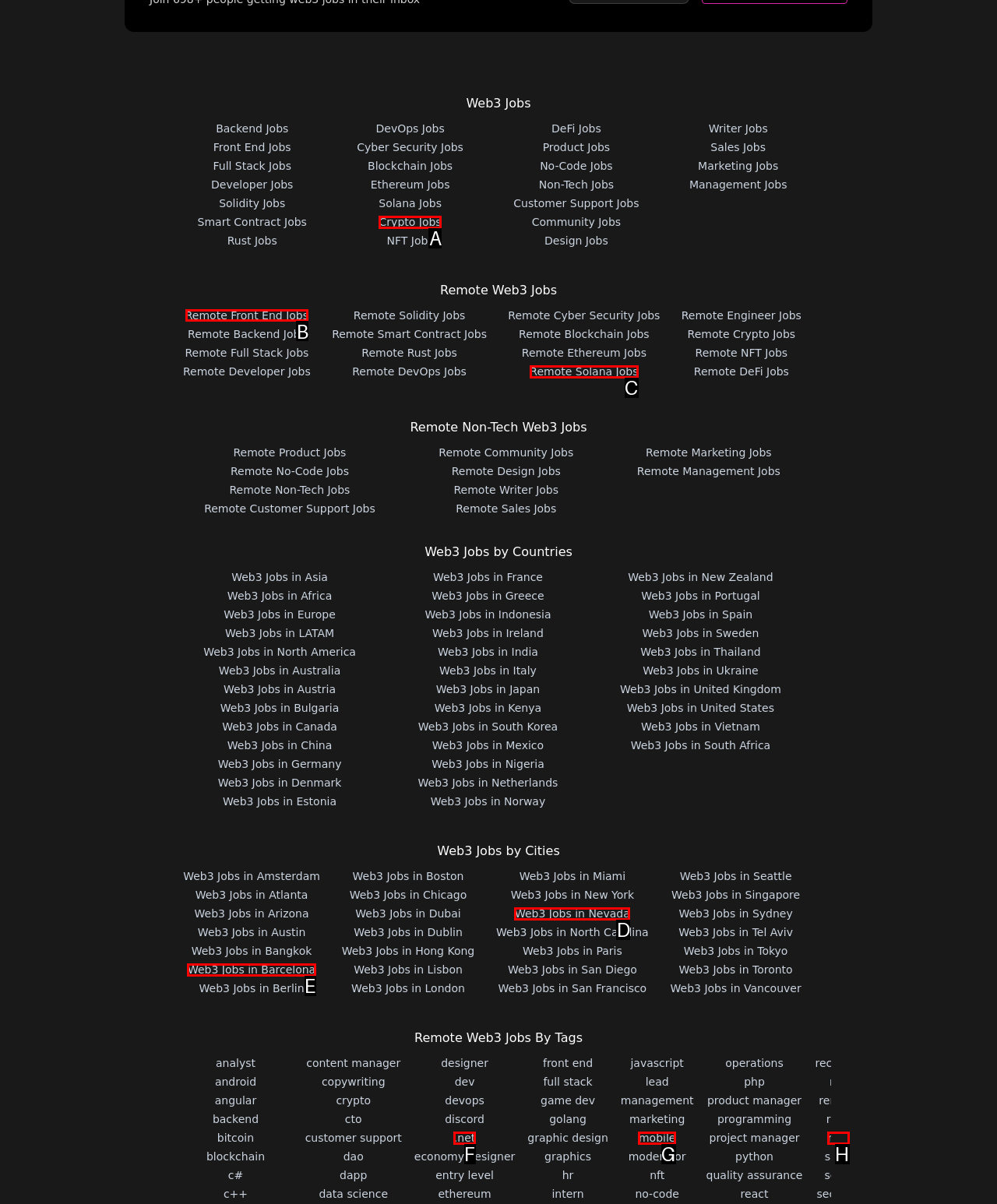Identify the correct letter of the UI element to click for this task: Browse Remote Front End Jobs
Respond with the letter from the listed options.

B